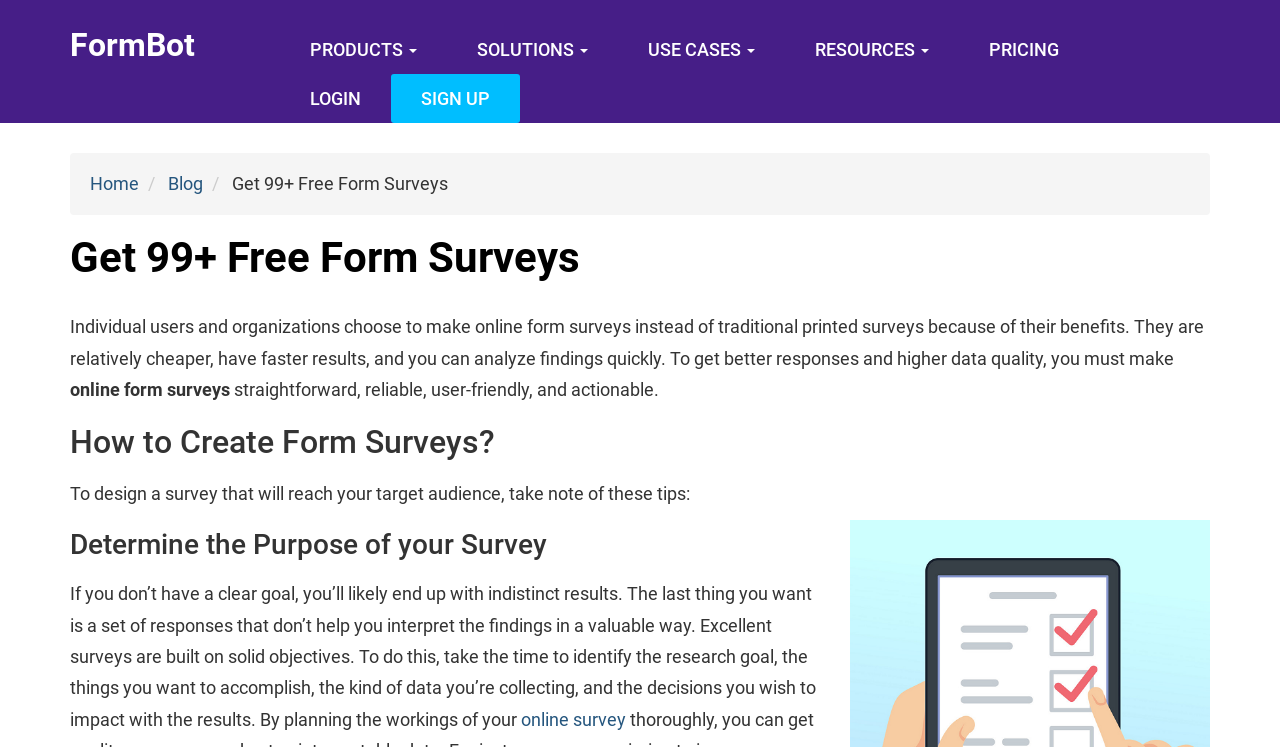Please look at the image and answer the question with a detailed explanation: What is the recommended approach to creating a survey?

The webpage suggests that to create a effective survey, you should identify the research goal, the things you want to accomplish, the kind of data you're collecting, and the decisions you wish to impact with the results. This approach helps to ensure that the survey is well-designed and provides useful insights.